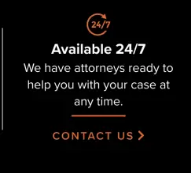Use a single word or phrase to answer the following:
What is the purpose of the message below the announcement?

To reassure clients